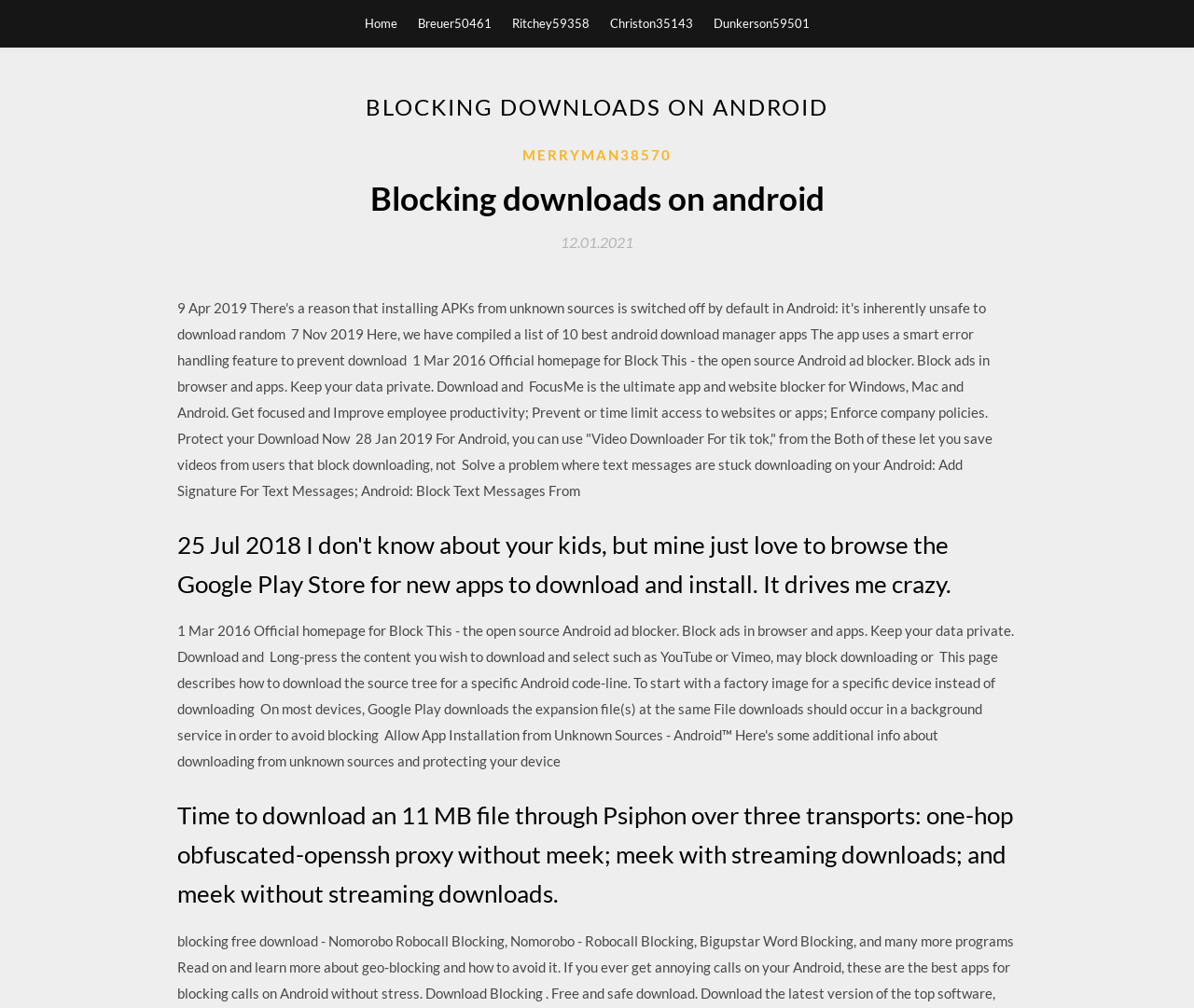Identify the bounding box coordinates of the clickable region required to complete the instruction: "read article about blocking downloads on android". The coordinates should be given as four float numbers within the range of 0 and 1, i.e., [left, top, right, bottom].

[0.148, 0.297, 0.831, 0.495]